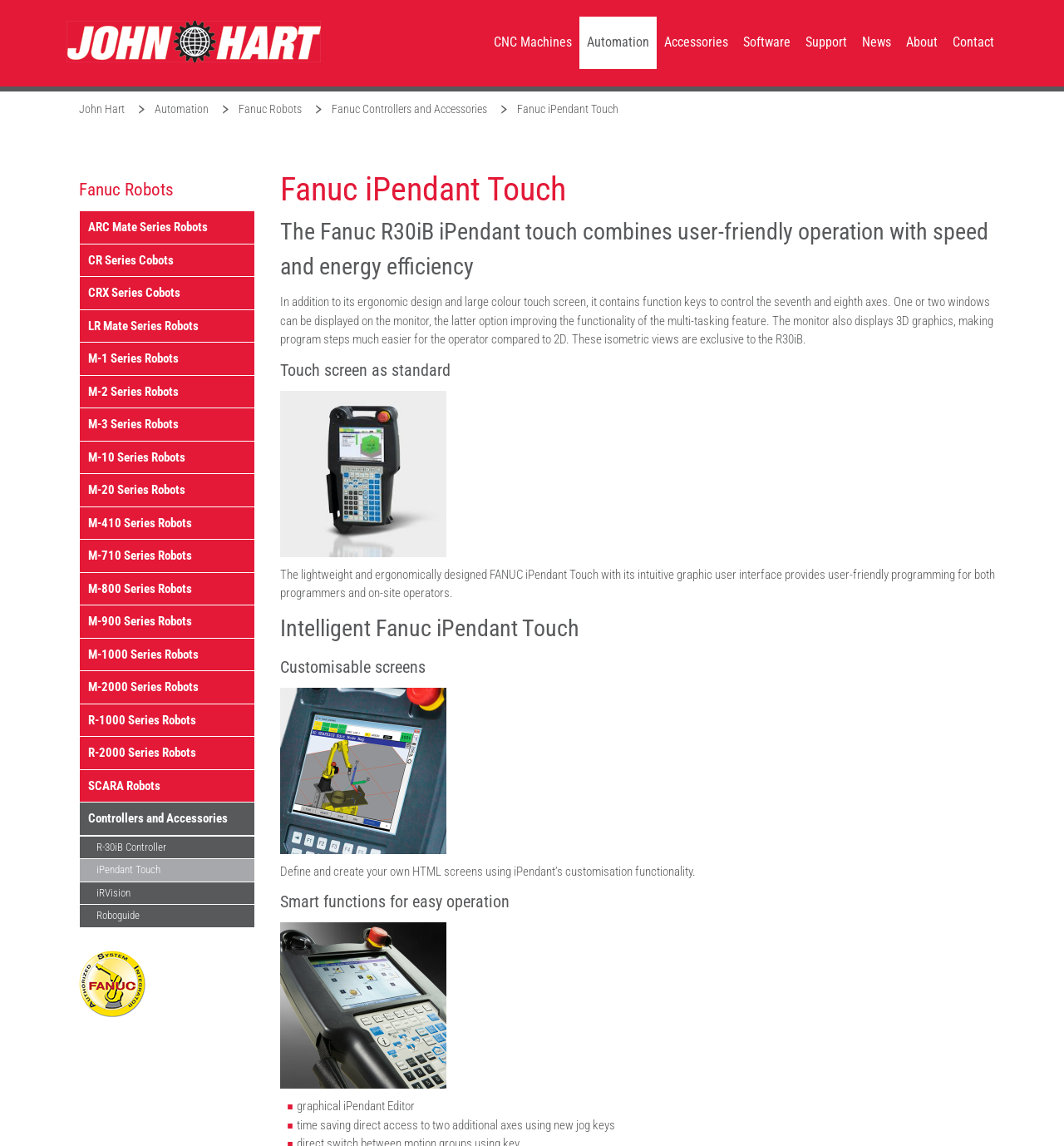Bounding box coordinates are specified in the format (top-left x, top-left y, bottom-right x, bottom-right y). All values are floating point numbers bounded between 0 and 1. Please provide the bounding box coordinate of the region this sentence describes: iRVision

[0.075, 0.77, 0.239, 0.789]